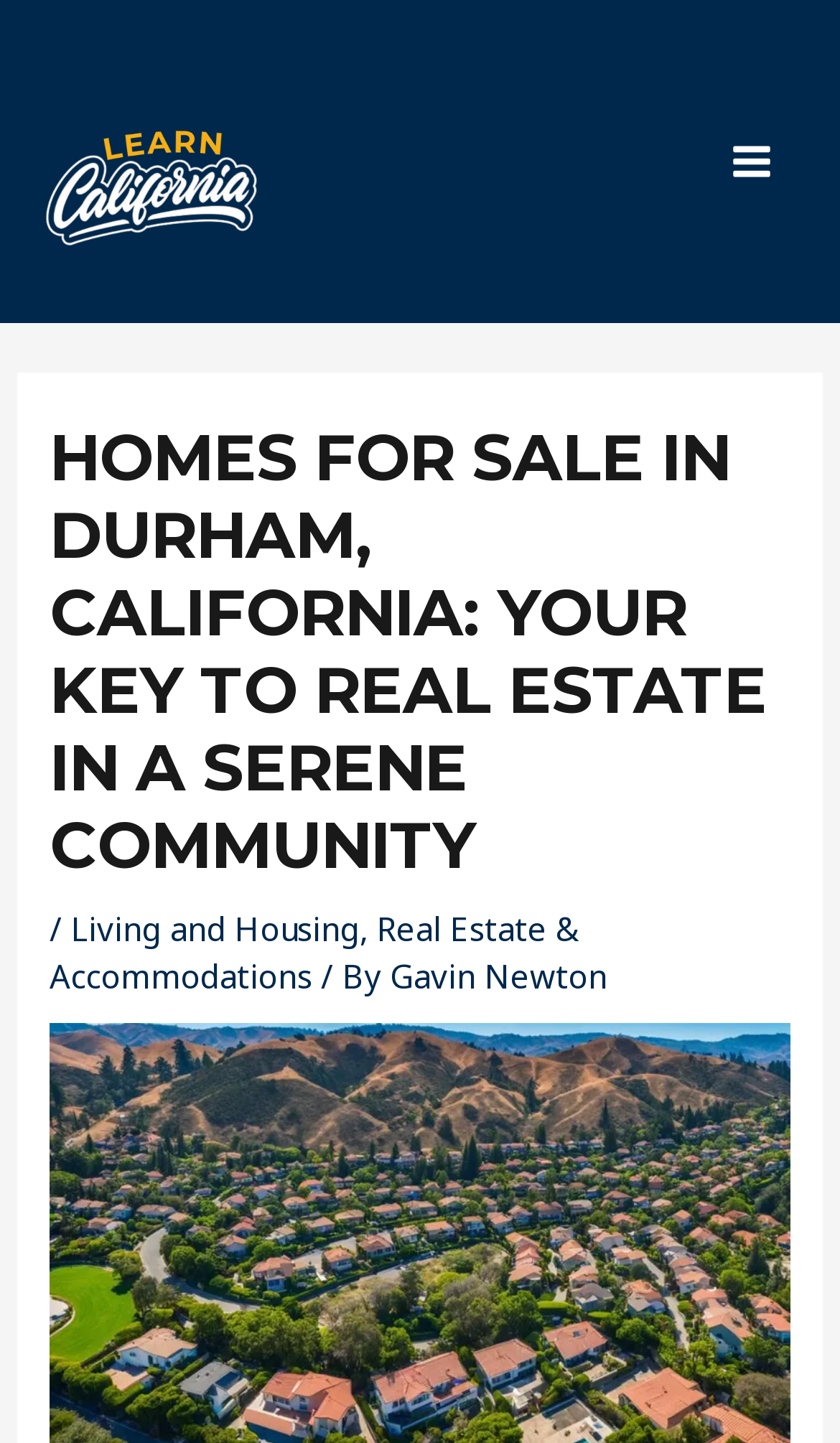Generate a thorough explanation of the webpage's elements.

The webpage is about homes for sale in Durham, California, and it appears to be a real estate website. At the top left corner, there is a link to "Learn California" accompanied by an image with the same name. On the top right corner, there is a button labeled "MAIN MENU" with an icon next to it. 

Below the top section, there is a prominent heading that reads "HOMES FOR SALE IN DURHAM, CALIFORNIA: YOUR KEY TO REAL ESTATE IN A SERENE COMMUNITY". This heading spans almost the entire width of the page. 

Underneath the heading, there are three links arranged horizontally. The first link is "Living and Housing", followed by a slash, then "Real Estate & Accommodations", and finally "Gavin Newton" preceded by "By". These links are positioned near the top of the page, slightly below the heading.